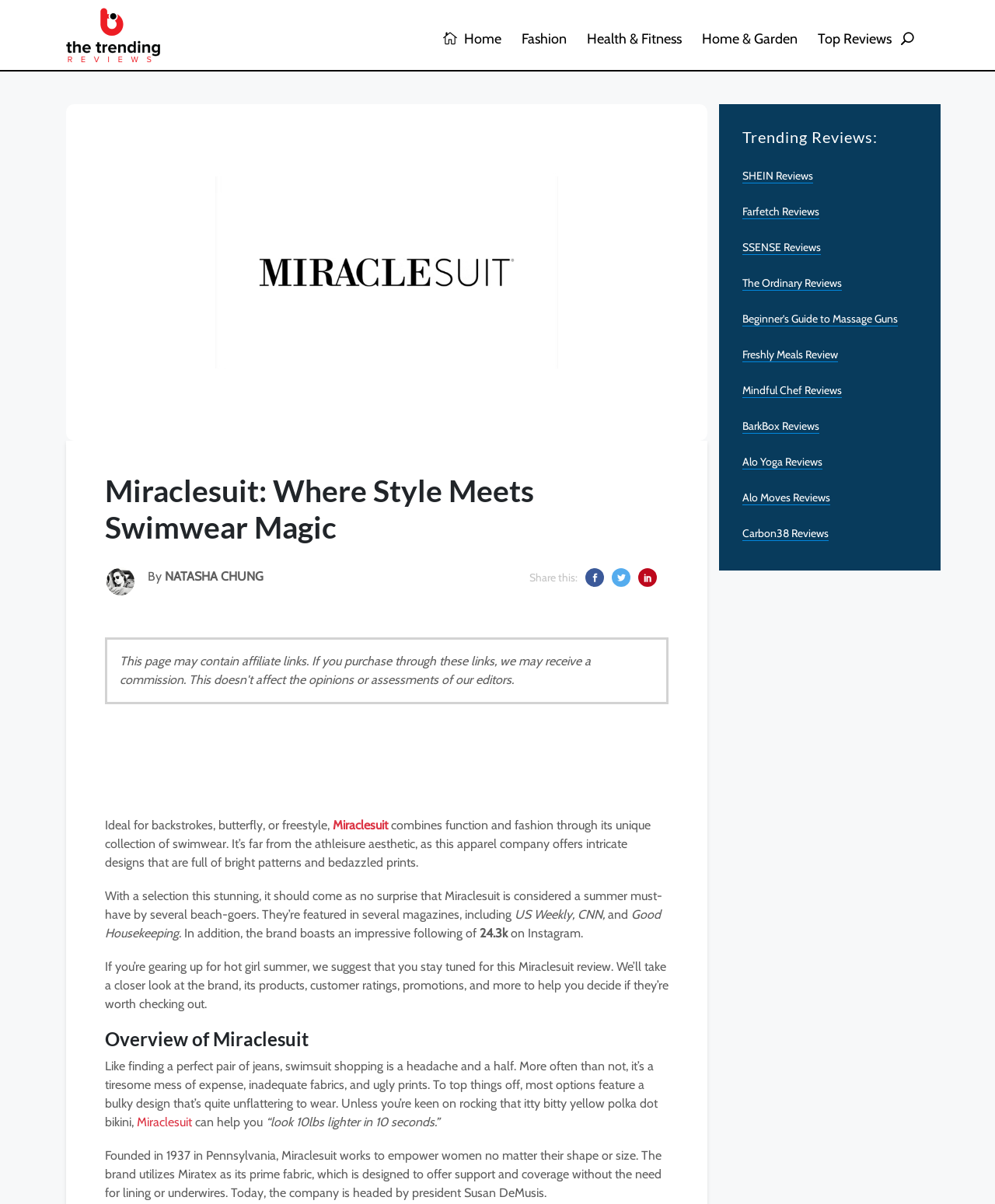What is the year Miraclesuit was founded?
Please provide a full and detailed response to the question.

The year Miraclesuit was founded is mentioned in the text 'Founded in 1937 in Pennsylvania, Miraclesuit works to empower women no matter their shape or size.'